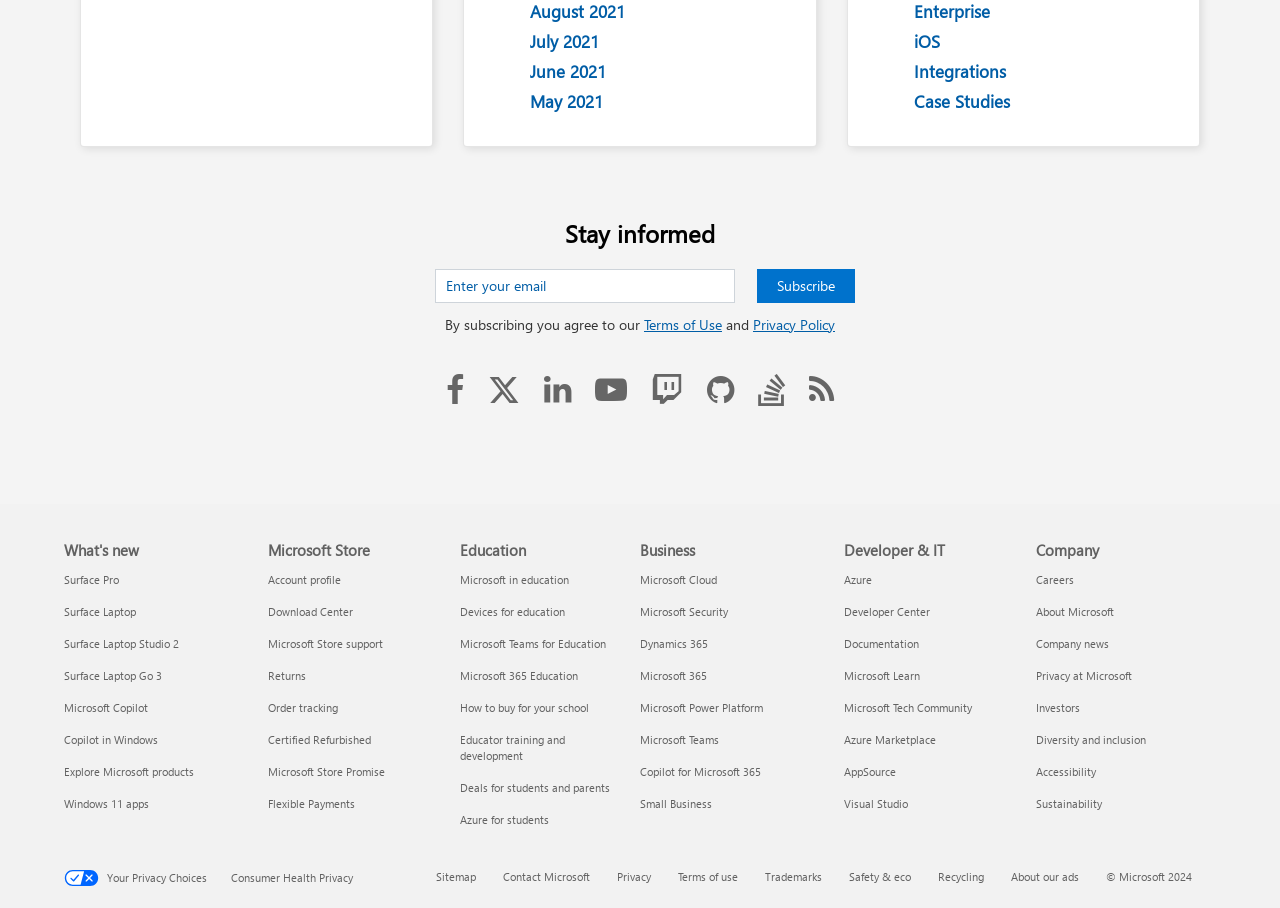What are the social media platforms listed?
Examine the webpage screenshot and provide an in-depth answer to the question.

The social media platforms are listed as links in the 'Secondary Footer Navigation' section, allowing users to follow the website's official accounts.